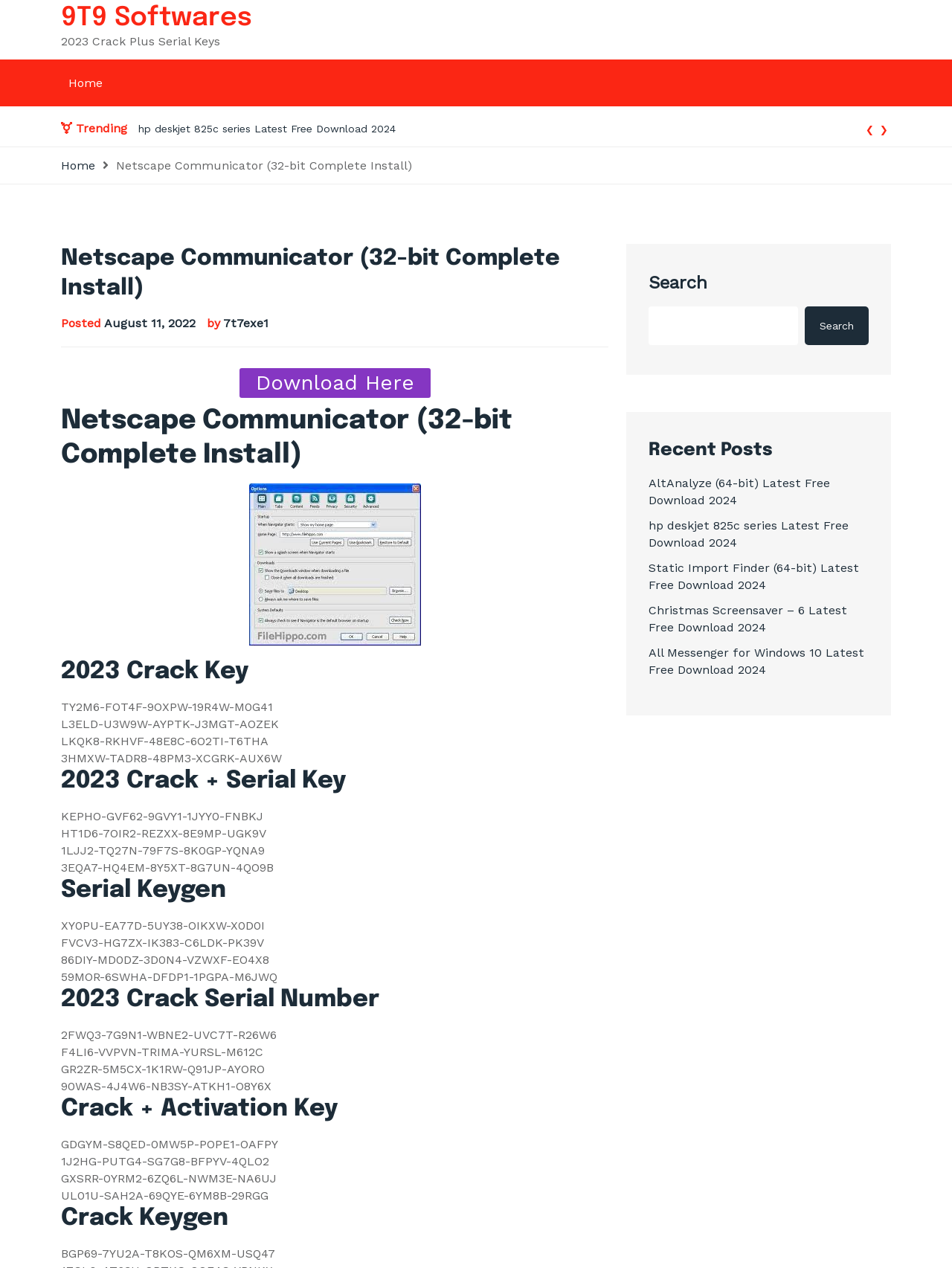Please identify the bounding box coordinates of the clickable area that will fulfill the following instruction: "Search for something". The coordinates should be in the format of four float numbers between 0 and 1, i.e., [left, top, right, bottom].

[0.681, 0.242, 0.838, 0.272]